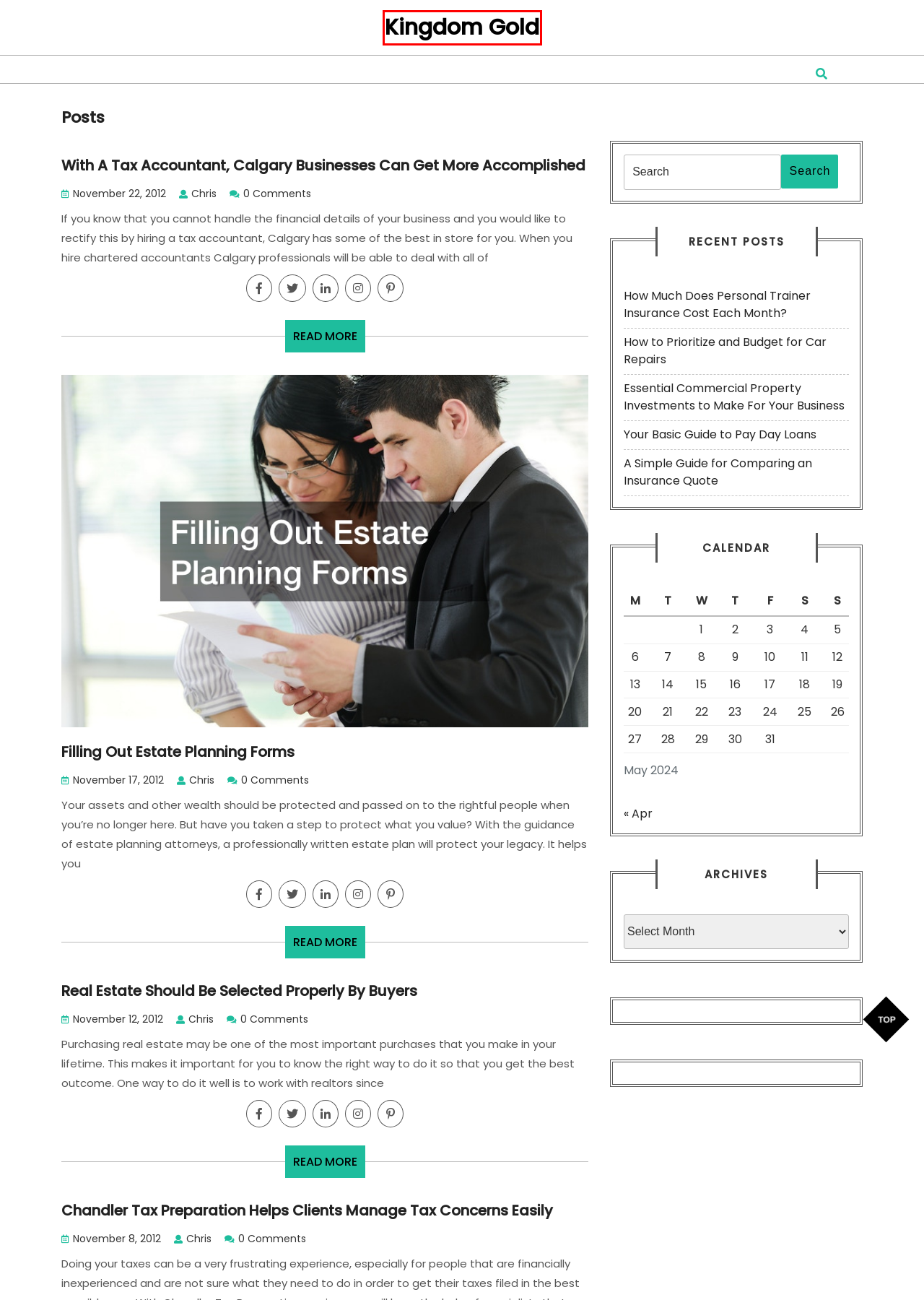You are provided with a screenshot of a webpage containing a red rectangle bounding box. Identify the webpage description that best matches the new webpage after the element in the bounding box is clicked. Here are the potential descriptions:
A. How Much Does Personal Trainer Insurance Cost Each Month? - Kingdom Gold
B. April 2024 - Kingdom Gold
C. How to Prioritize and Budget for Car Repairs - Kingdom Gold
D. Chandler Tax Preparation Helps Clients Manage Tax Concerns Easily - Kingdom Gold
E. A Simple Guide for Comparing an Insurance Quote - Kingdom Gold
F. Essential Commercial Property Investments to Make For Your Business - Kingdom Gold
G. Kingdom Gold -
H. With A Tax Accountant, Calgary Businesses Can Get More Accomplished - Kingdom Gold

G